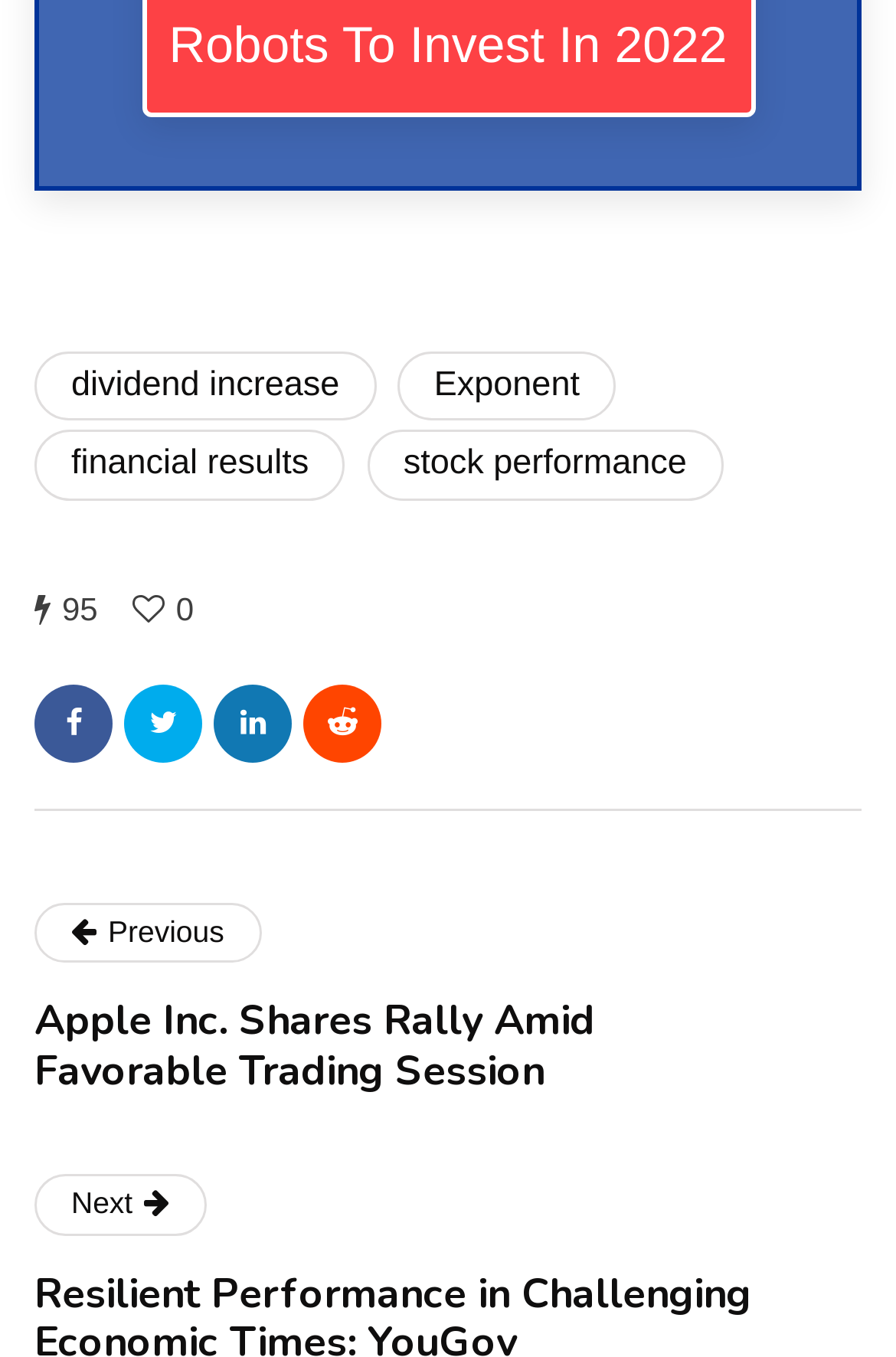Highlight the bounding box coordinates of the element you need to click to perform the following instruction: "Check 'stock performance'."

[0.409, 0.317, 0.808, 0.368]